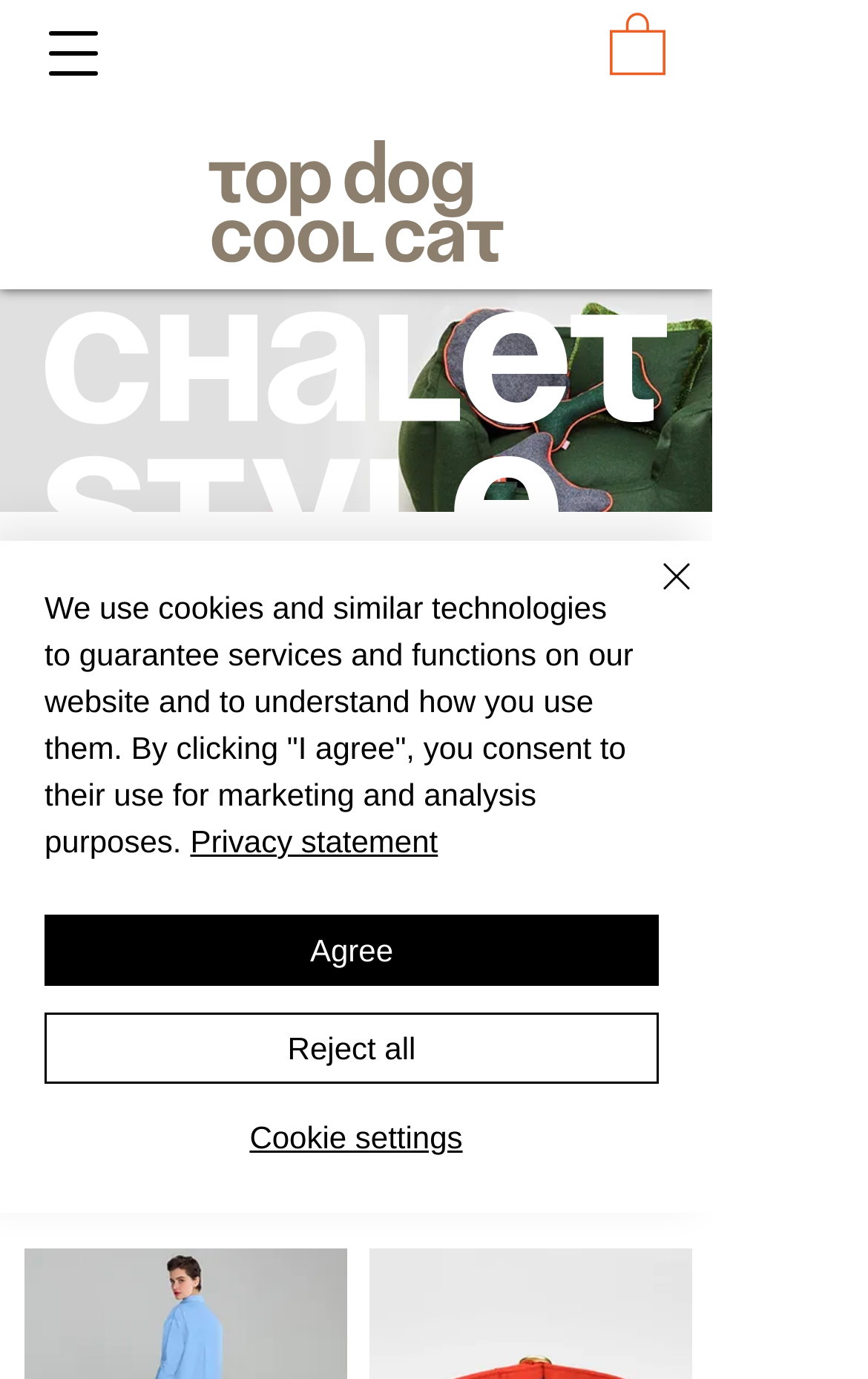Is the webpage focused on a specific season?
Examine the image and provide an in-depth answer to the question.

The heading element mentions 'Summer and winter', indicating that the webpage is promoting a chalet retreat that is suitable for all seasons, not just one specific season.